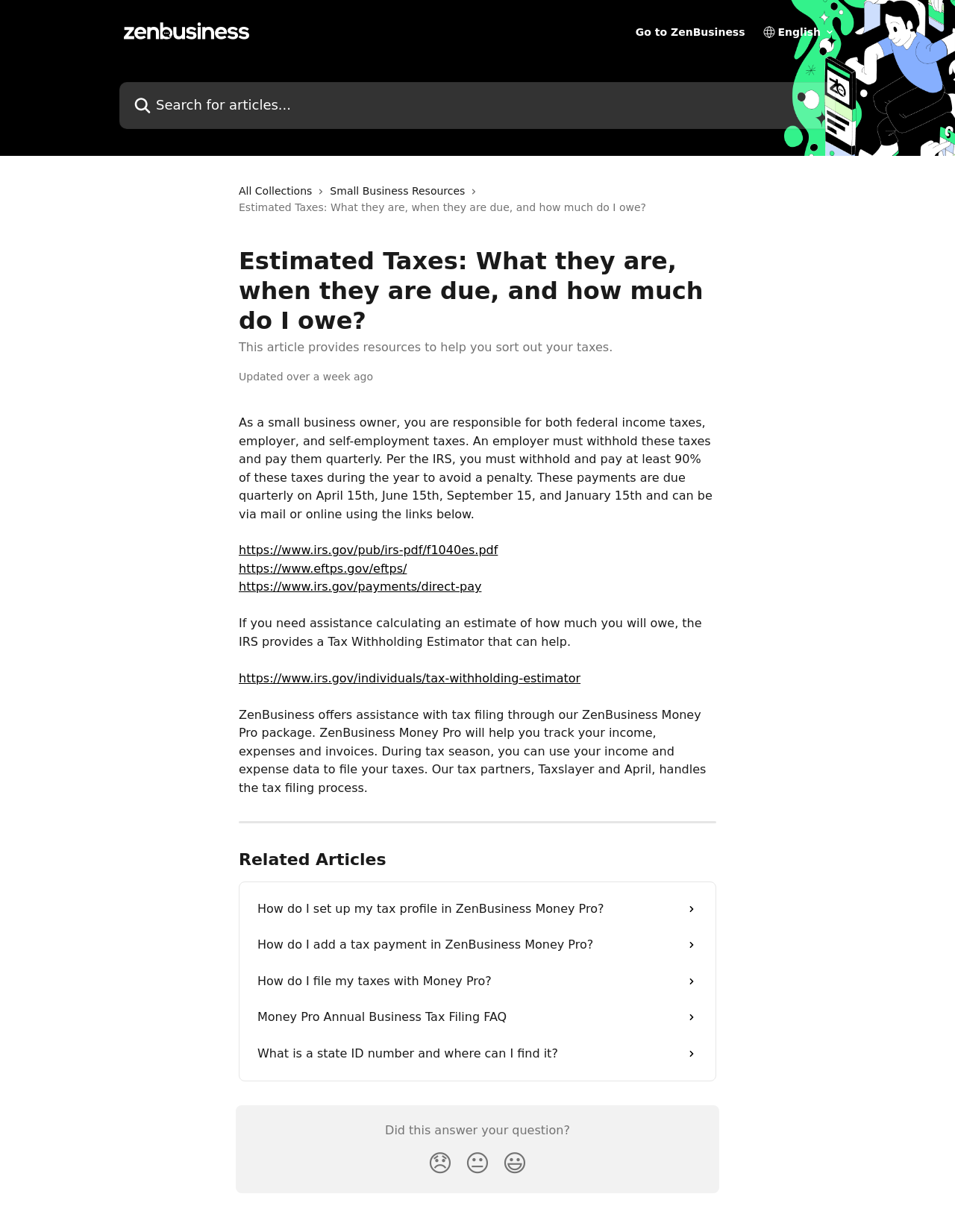Identify the bounding box coordinates of the element to click to follow this instruction: 'Read the article about estimated taxes'. Ensure the coordinates are four float values between 0 and 1, provided as [left, top, right, bottom].

[0.25, 0.164, 0.677, 0.173]